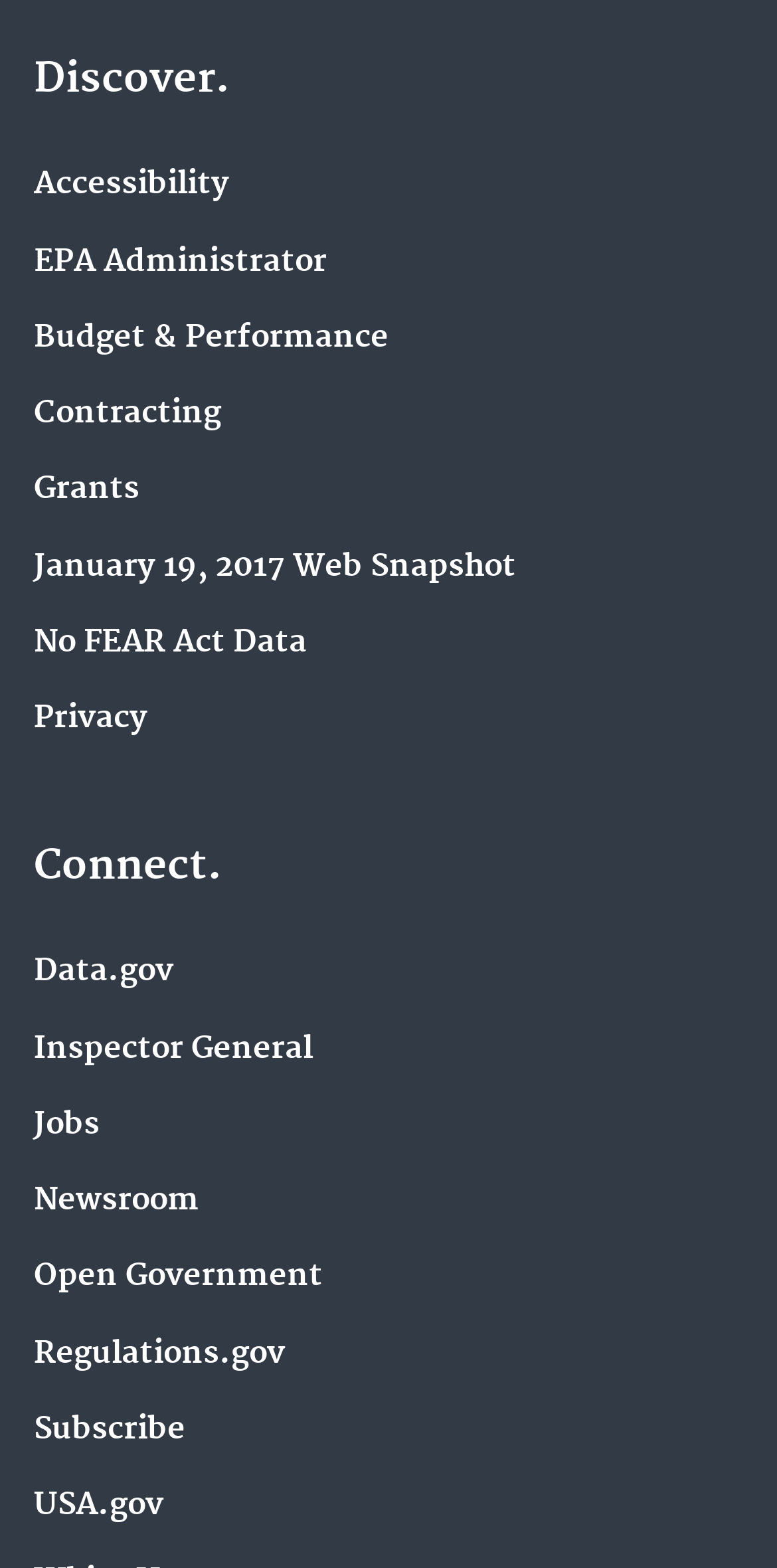What is the first link on the webpage?
Look at the image and respond with a one-word or short phrase answer.

Accessibility